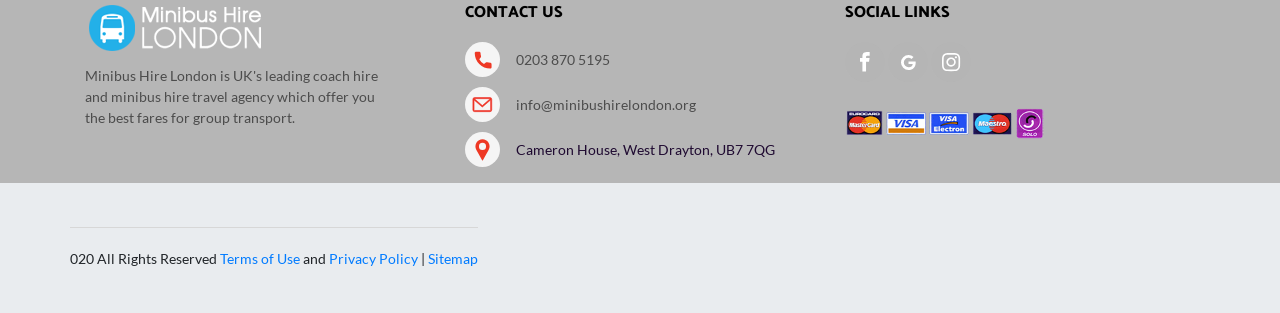What are the footer links?
Refer to the image and give a detailed answer to the question.

The footer links are located at the bottom of the webpage, and they are link elements with the texts 'Terms of Use', 'Privacy Policy', and 'Sitemap'.